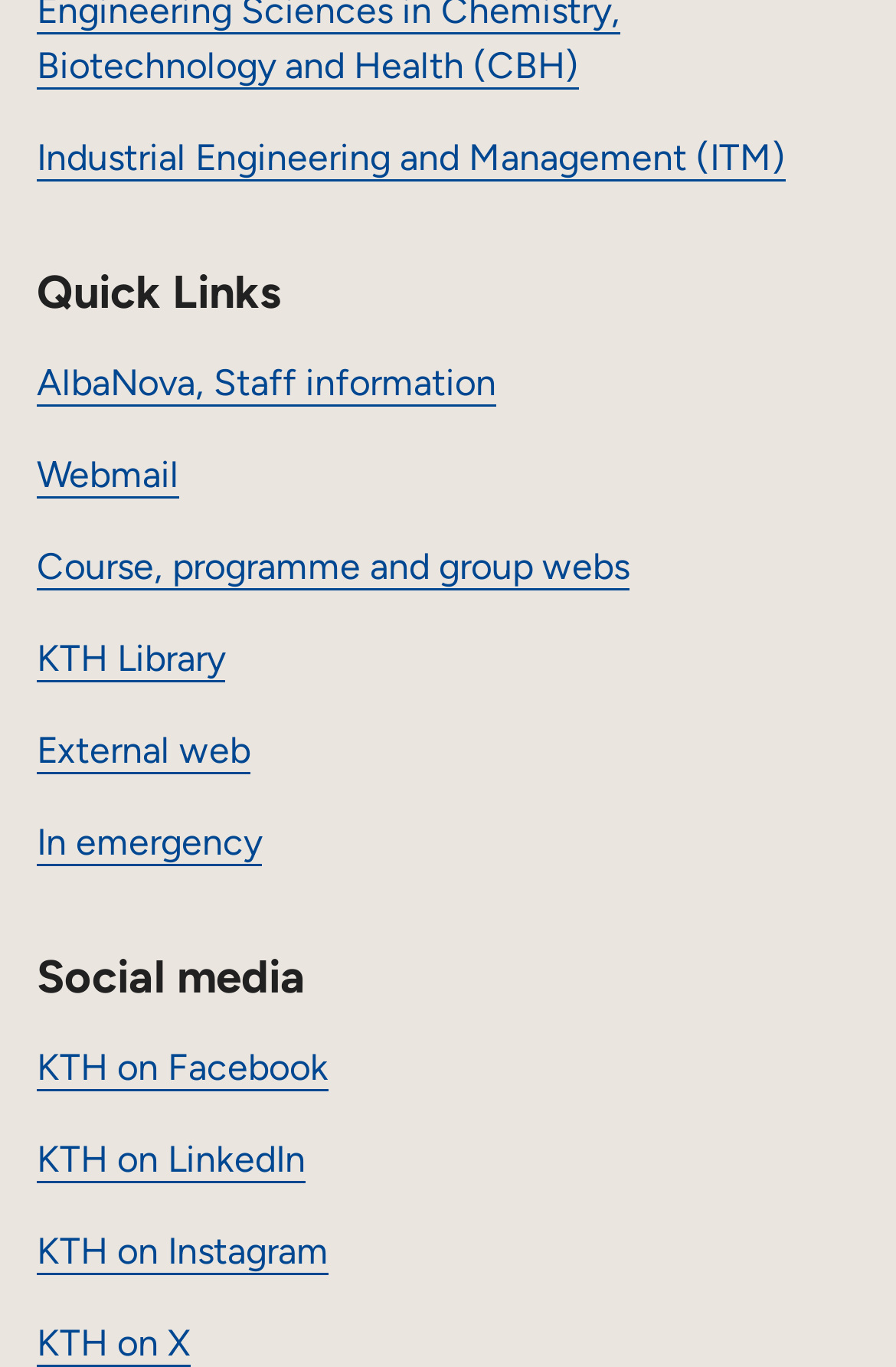What is the second link in the social media section?
Using the image as a reference, answer the question with a short word or phrase.

KTH on LinkedIn